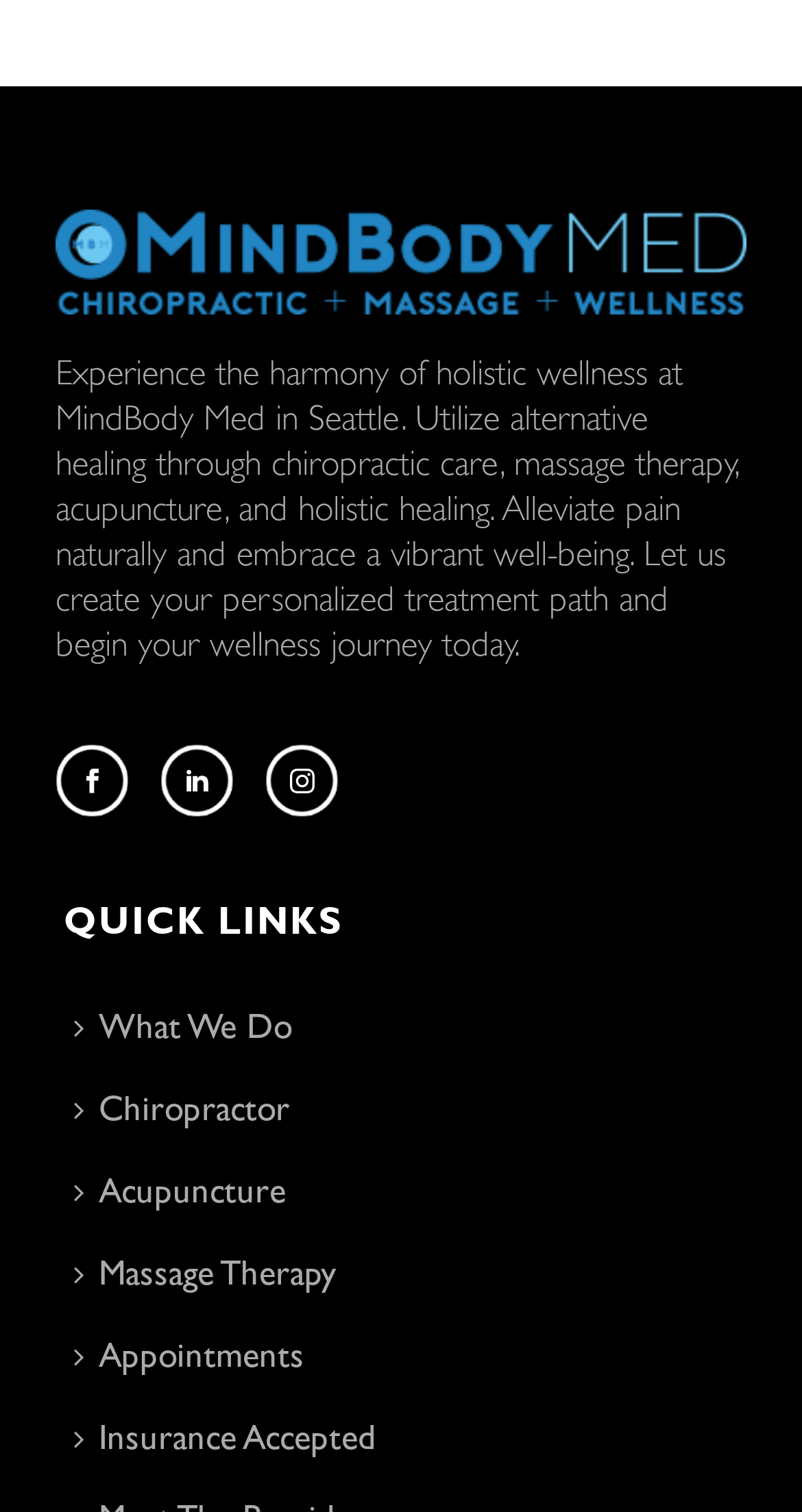Please answer the following question using a single word or phrase: 
What are the quick links available?

What We Do, Chiropractor, Acupuncture, Massage Therapy, Appointments, Insurance Accepted